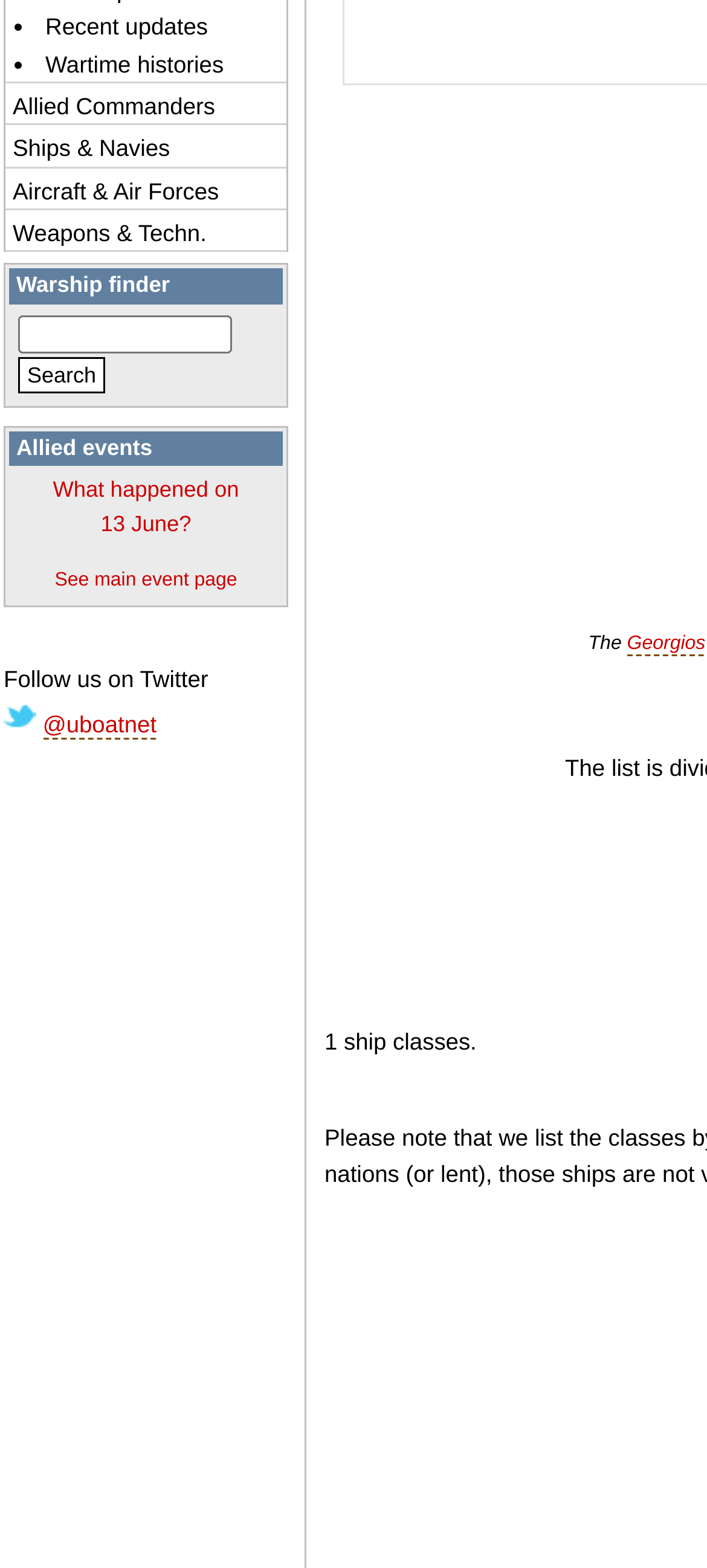Determine the bounding box coordinates of the UI element that matches the following description: "Recent updates". The coordinates should be four float numbers between 0 and 1 in the format [left, top, right, bottom].

[0.064, 0.008, 0.405, 0.026]